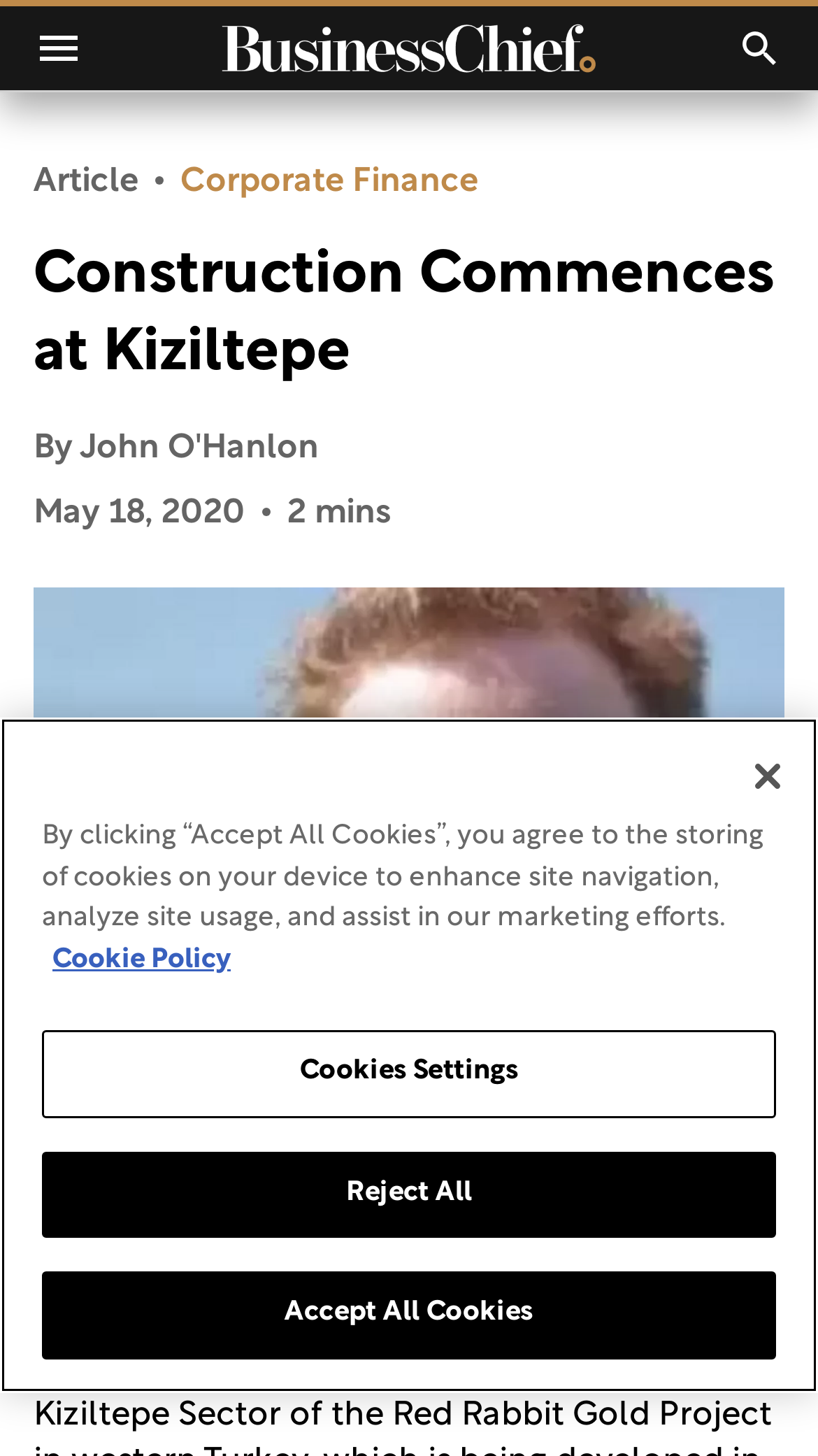Find the bounding box coordinates corresponding to the UI element with the description: "Accept All Cookies". The coordinates should be formatted as [left, top, right, bottom], with values as floats between 0 and 1.

[0.051, 0.874, 0.949, 0.934]